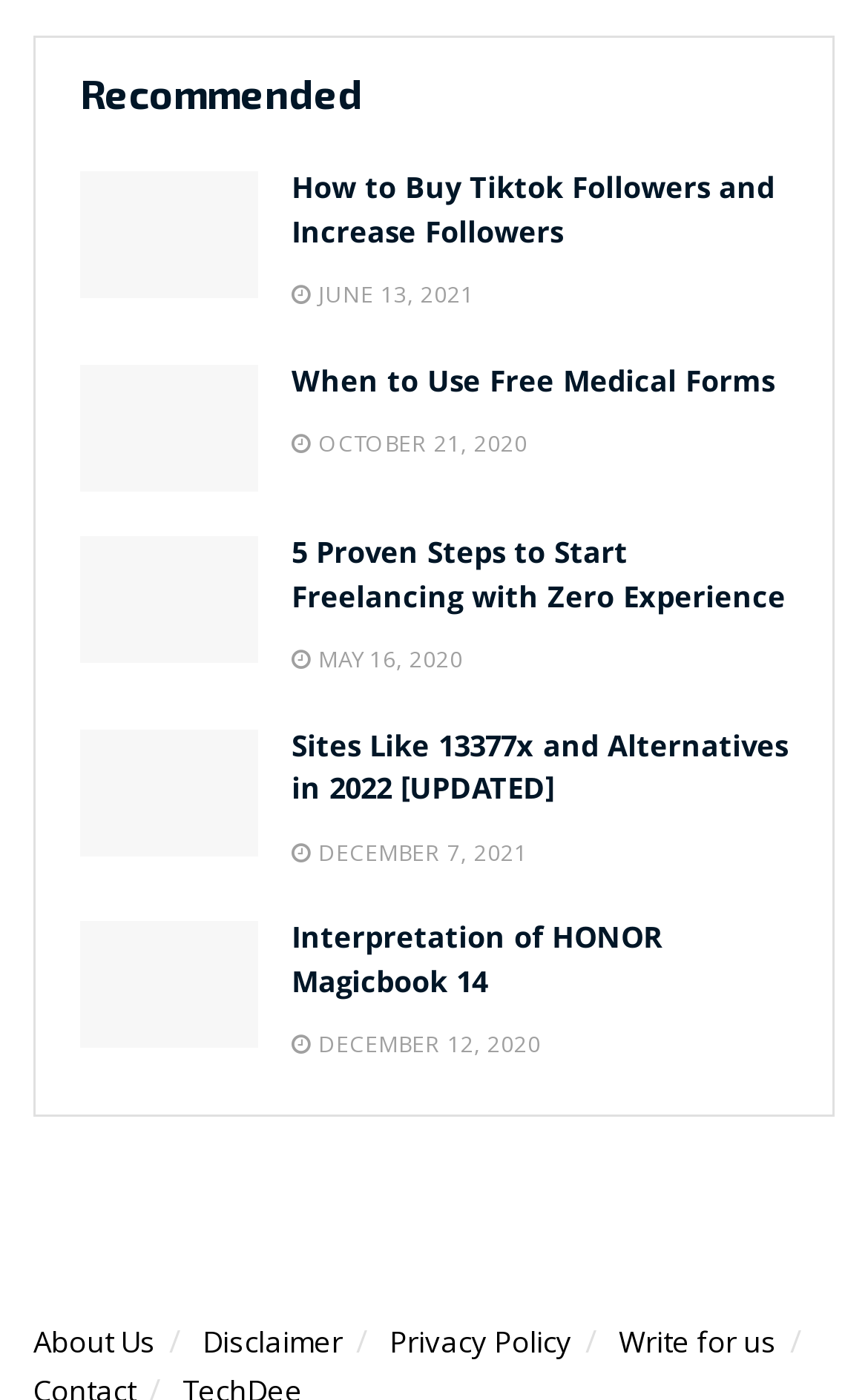What is the date of the third article?
Please use the image to provide a one-word or short phrase answer.

MAY 16, 2020